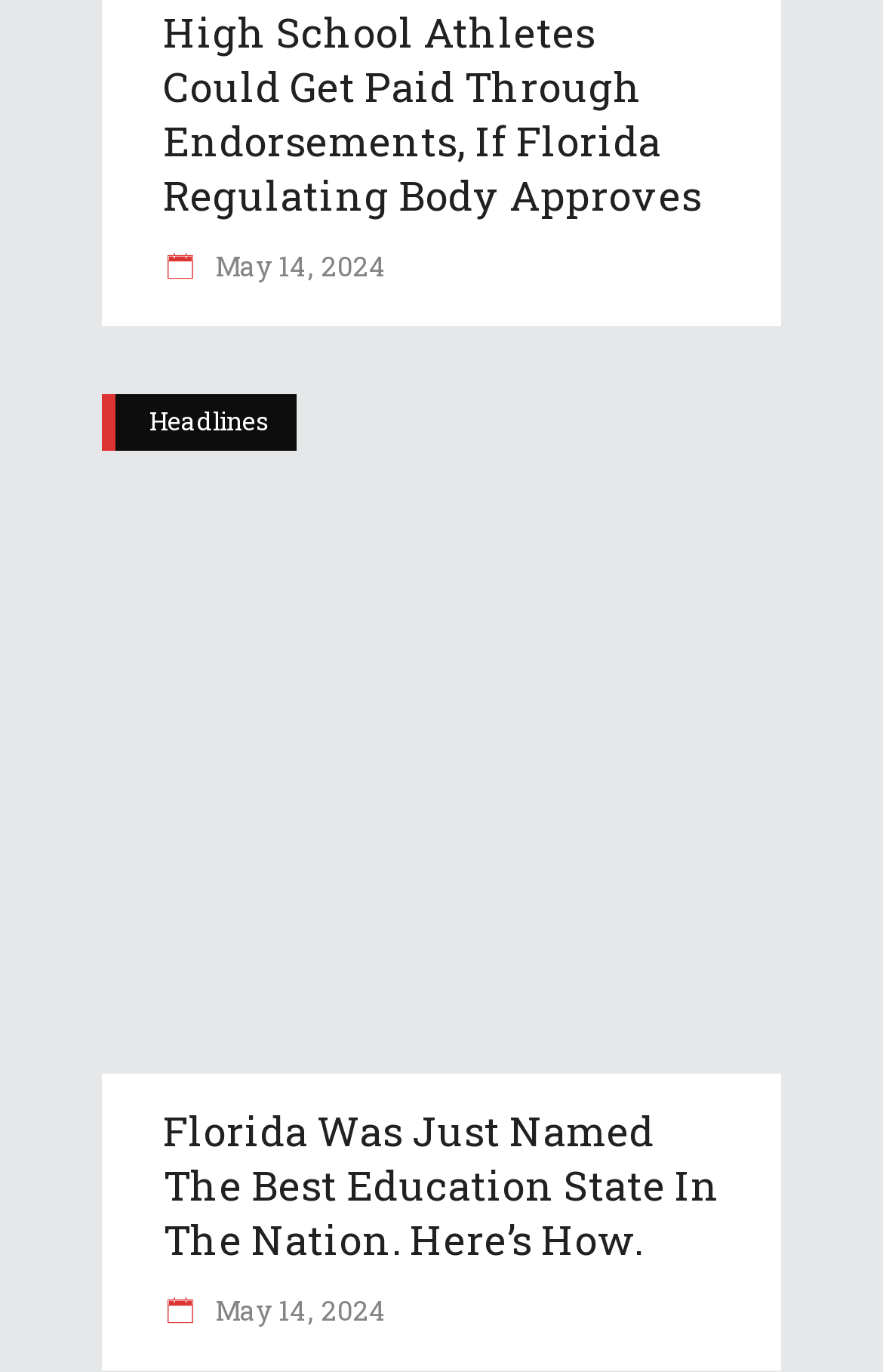How many links are on this page? Examine the screenshot and reply using just one word or a brief phrase.

5